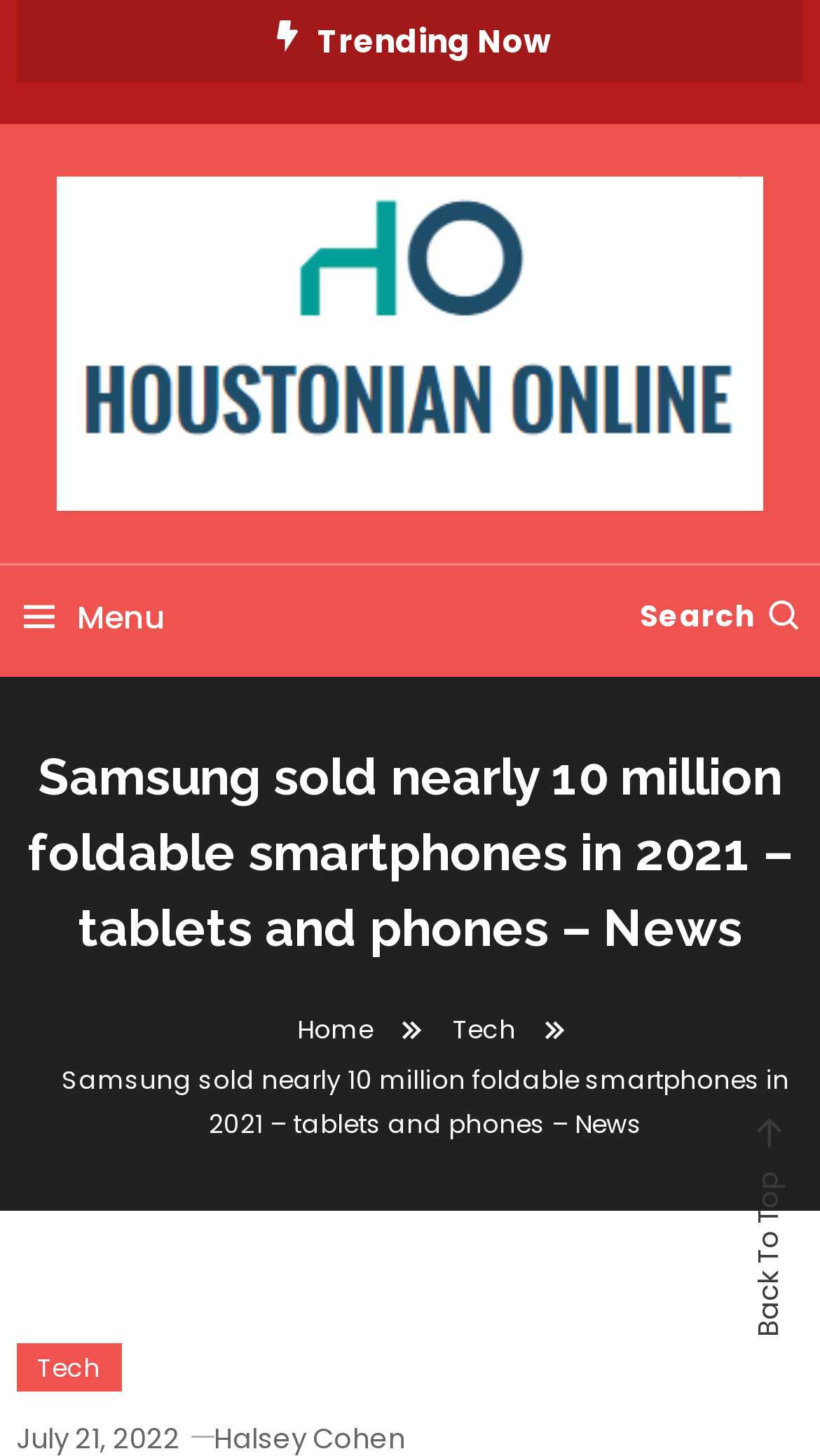What is the current news title? Please answer the question using a single word or phrase based on the image.

Samsung sold nearly 10 million foldable smartphones in 2021 – tablets and phones – News